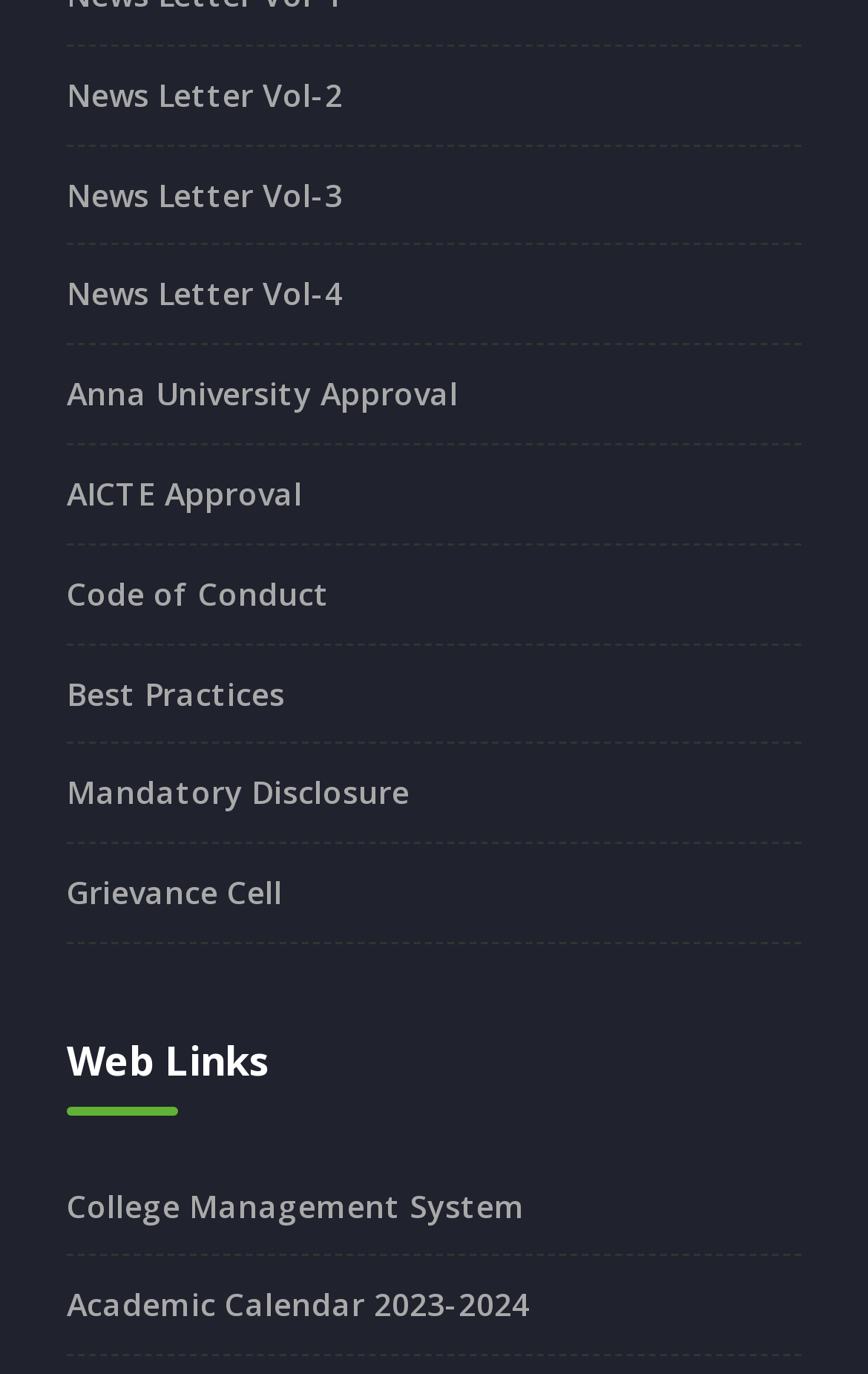Please use the details from the image to answer the following question comprehensively:
What is the heading above the links?

The heading above the links is 'Web Links' which is a heading element located at the middle of the webpage with a bounding box coordinate of [0.077, 0.752, 0.923, 0.81].